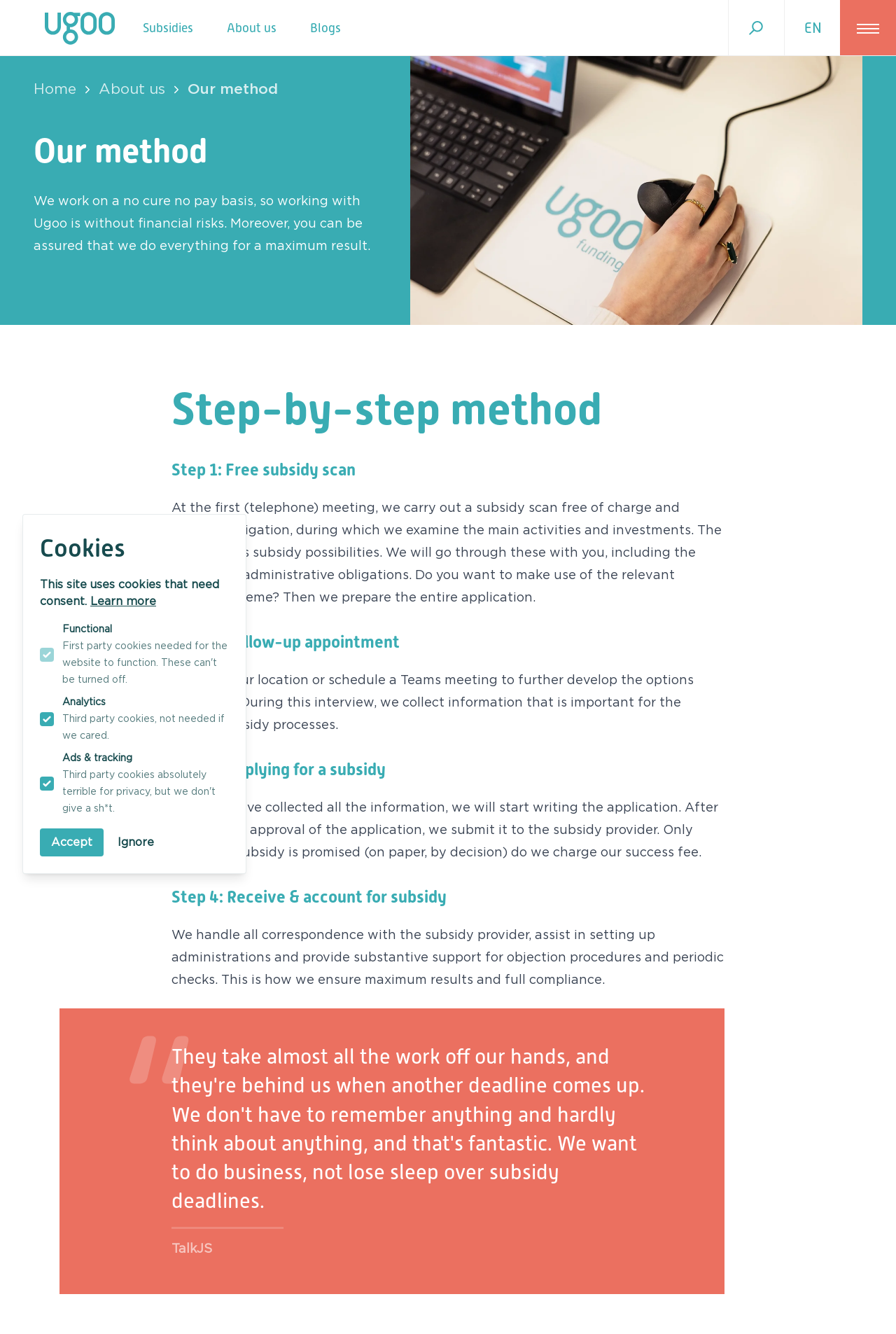Find the bounding box coordinates for the element described here: "Blogs".

[0.327, 0.0, 0.399, 0.042]